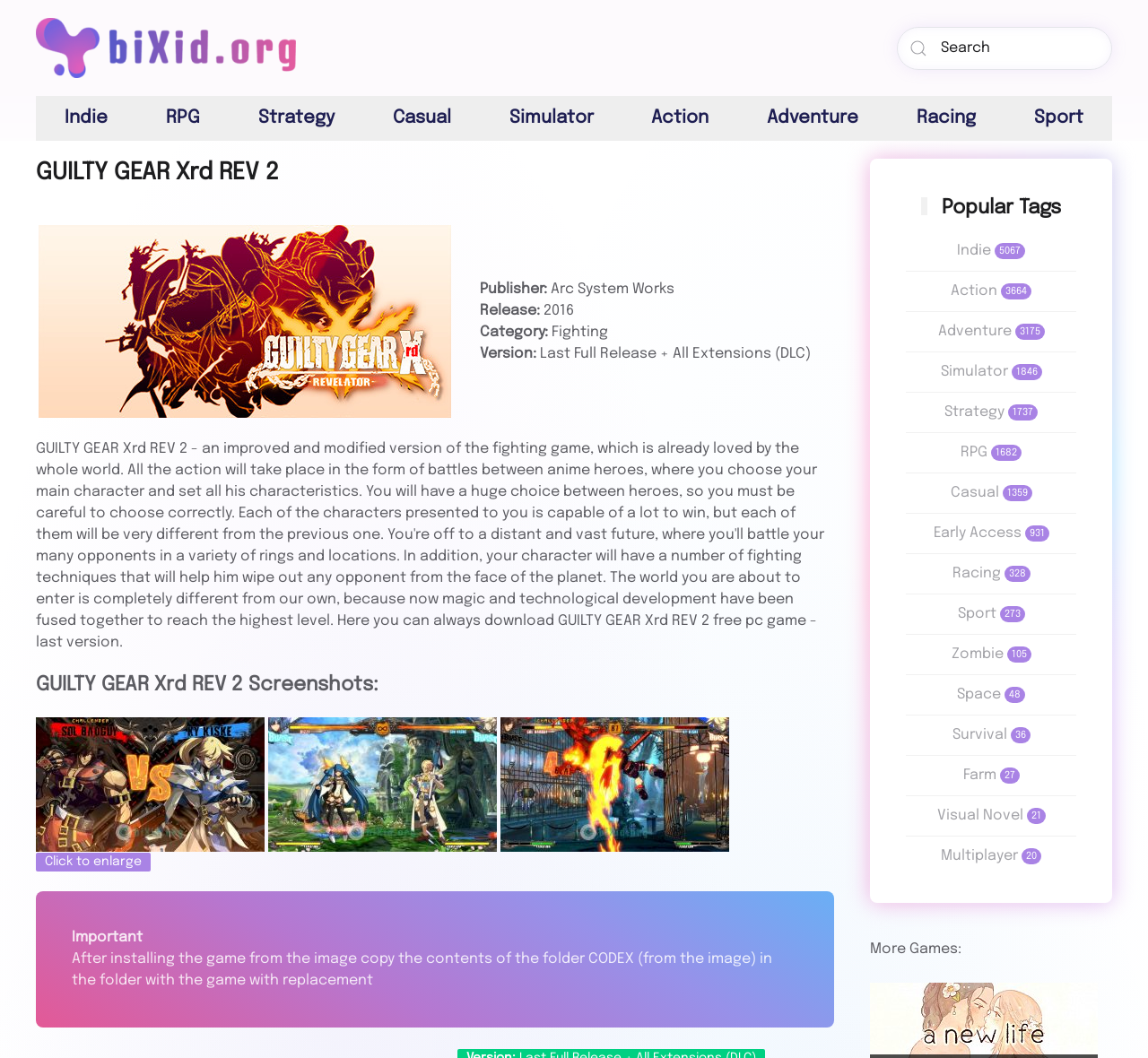By analyzing the image, answer the following question with a detailed response: What is the publisher of GUILTY GEAR Xrd REV 2?

The publisher information is explicitly stated in the game details section, which is located in a table cell with the text 'Publisher: Arc System Works'.